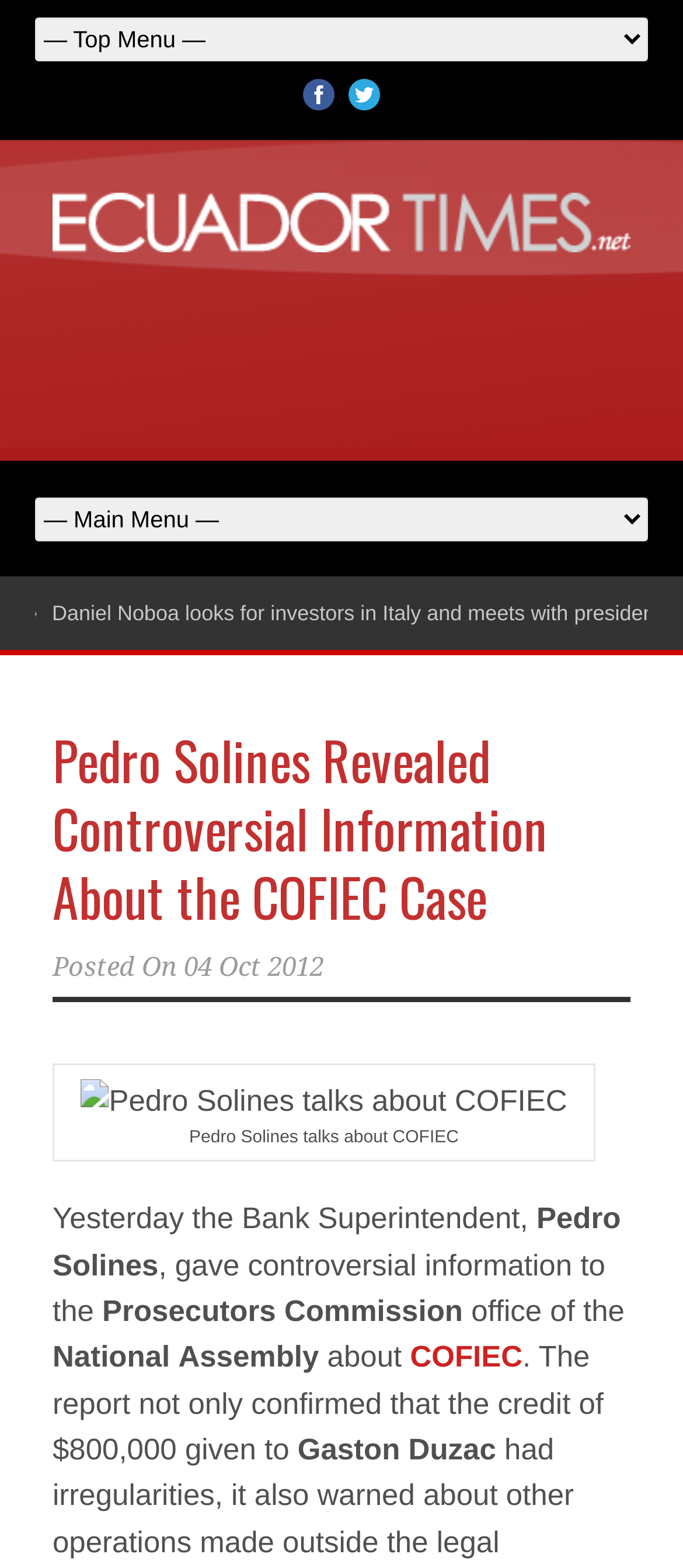Highlight the bounding box coordinates of the element that should be clicked to carry out the following instruction: "Click the Twitter link". The coordinates must be given as four float numbers ranging from 0 to 1, i.e., [left, top, right, bottom].

[0.51, 0.05, 0.556, 0.07]